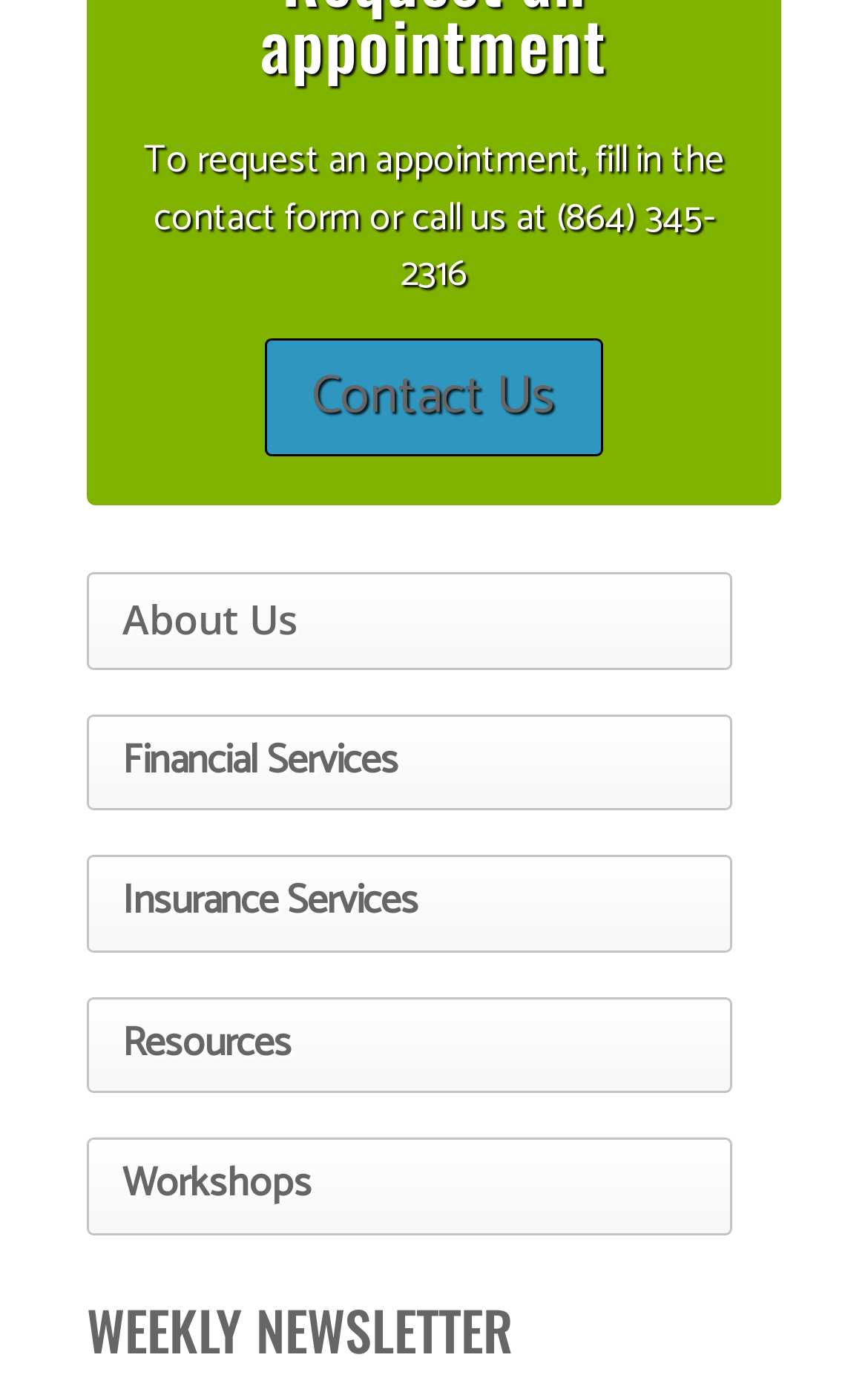Please answer the following question using a single word or phrase: 
What is the title of the newsletter section?

WEEKLY NEWSLETTER